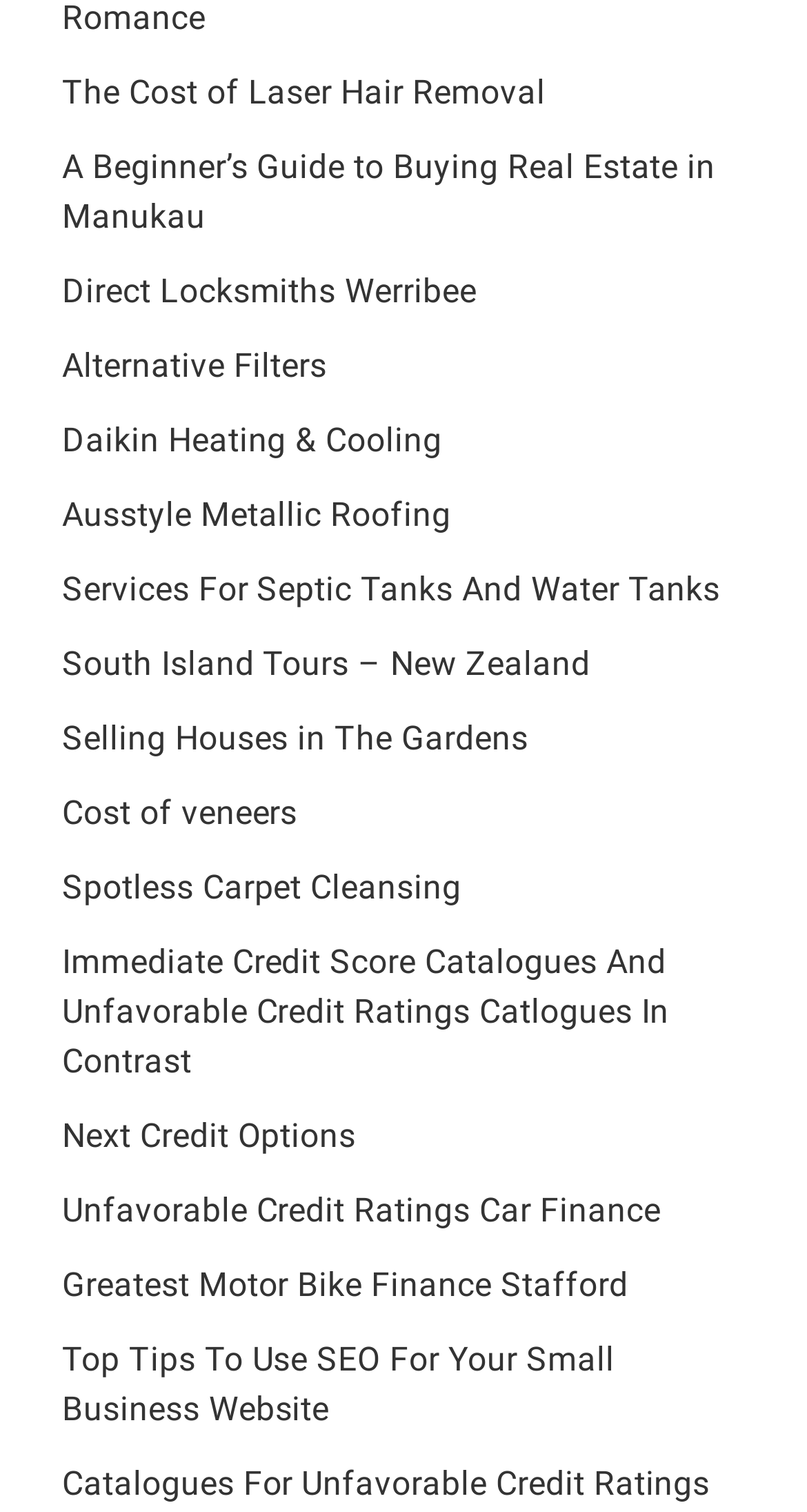Locate the bounding box coordinates of the clickable element to fulfill the following instruction: "Learn about buying real estate in Manukau". Provide the coordinates as four float numbers between 0 and 1 in the format [left, top, right, bottom].

[0.077, 0.098, 0.887, 0.156]